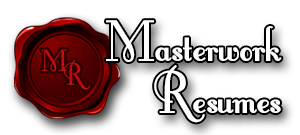Answer in one word or a short phrase: 
What font style is used for 'Resumes'?

classic script